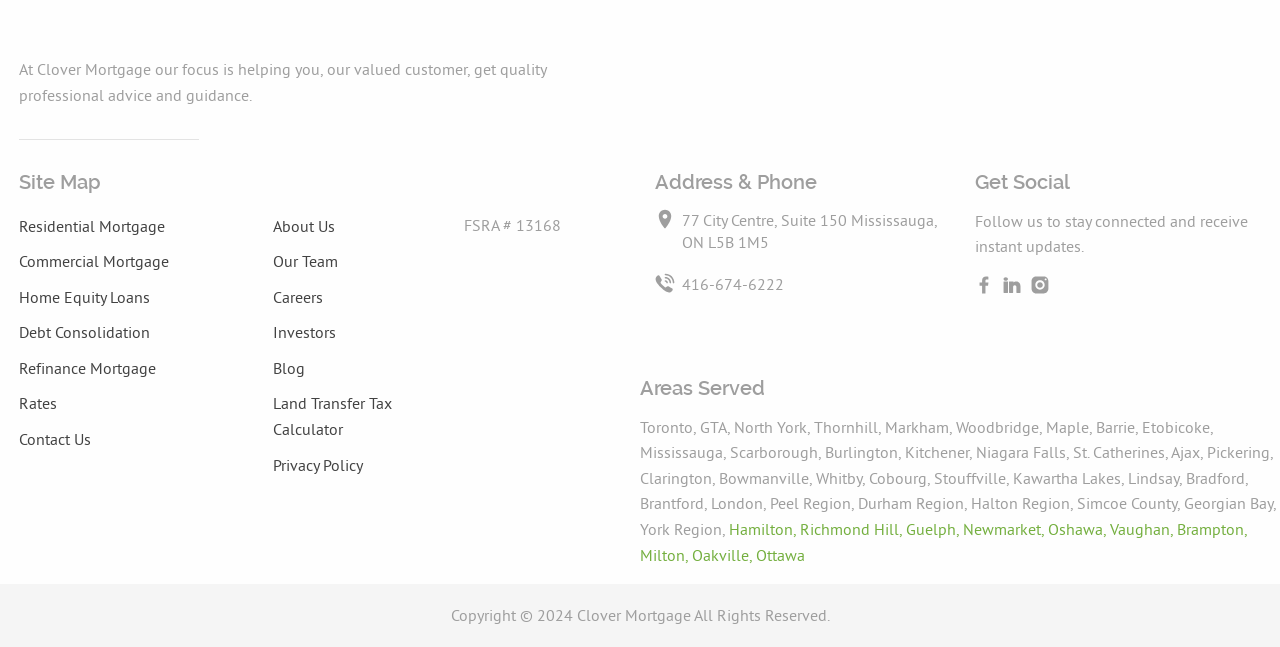Determine the bounding box coordinates of the section to be clicked to follow the instruction: "Click on Land Transfer Tax Calculator". The coordinates should be given as four float numbers between 0 and 1, formatted as [left, top, right, bottom].

[0.214, 0.608, 0.307, 0.679]